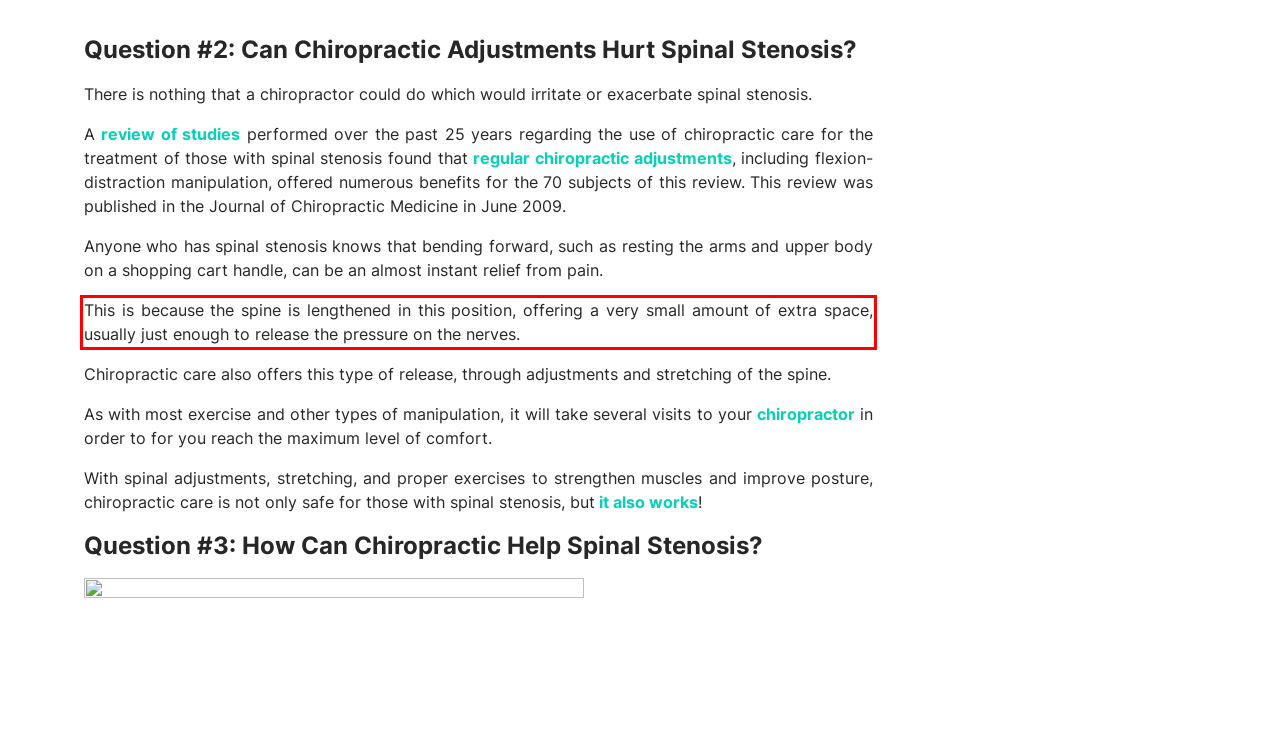Please use OCR to extract the text content from the red bounding box in the provided webpage screenshot.

This is because the spine is lengthened in this position, offering a very small amount of extra space, usually just enough to release the pressure on the nerves.